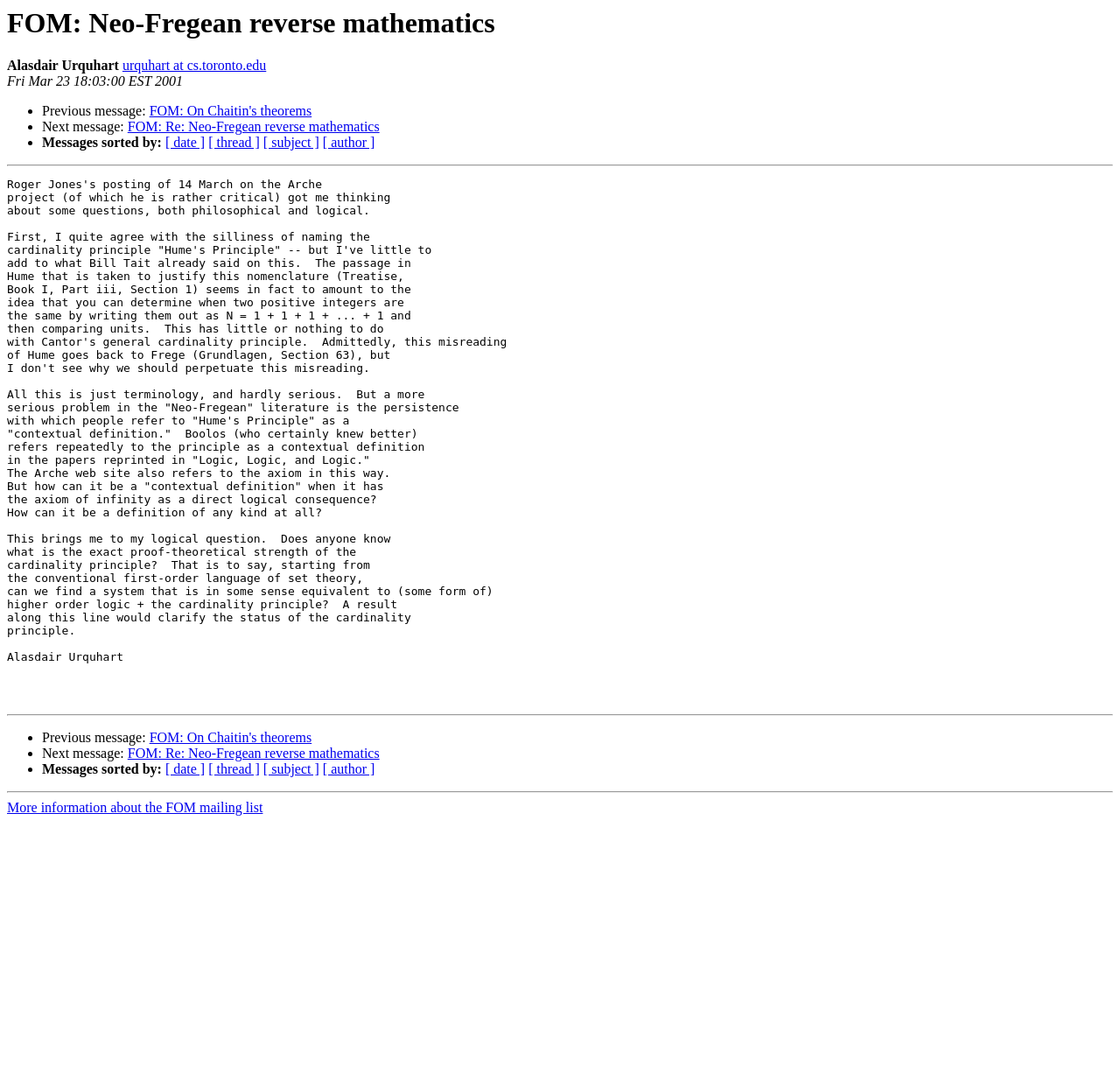What are the options to sort messages by?
Using the image, respond with a single word or phrase.

date, thread, subject, author